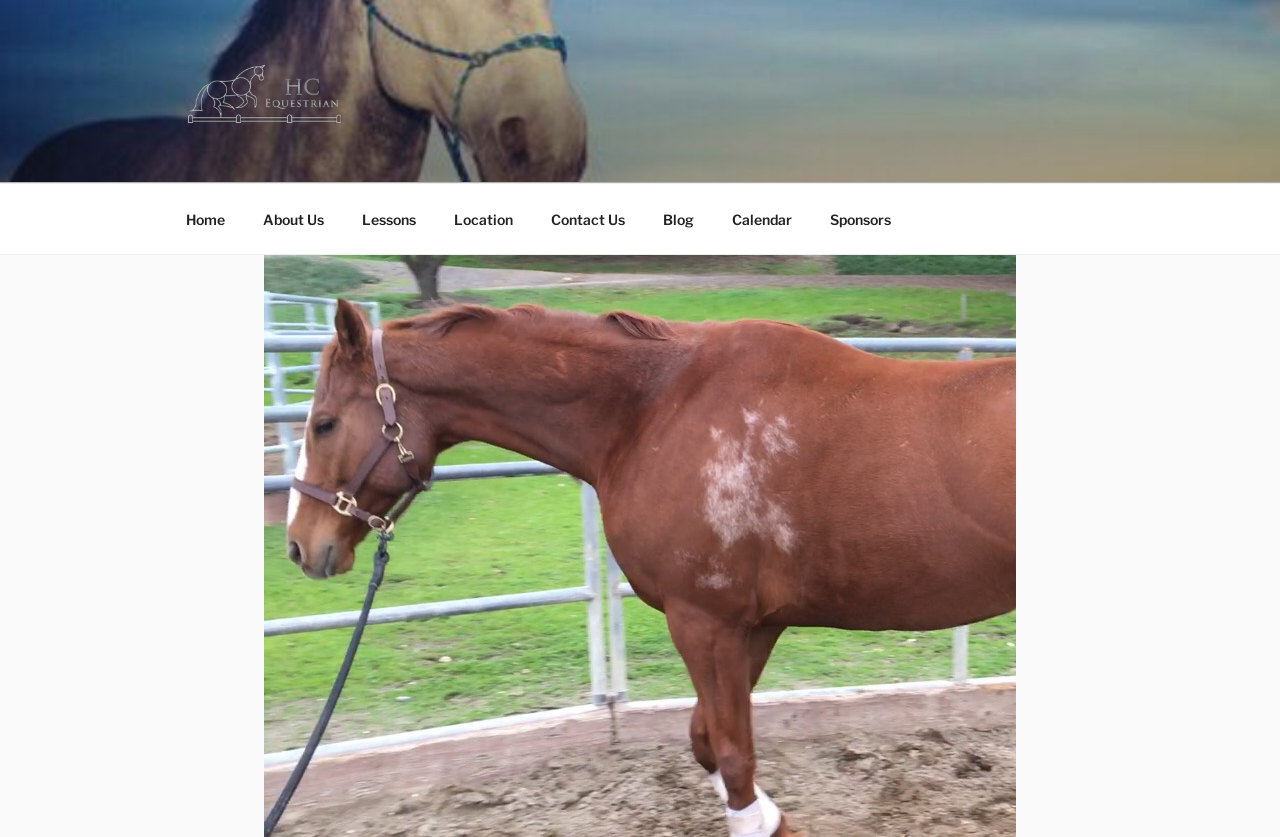What is the name of the equestrian center?
By examining the image, provide a one-word or phrase answer.

HC Equestrian